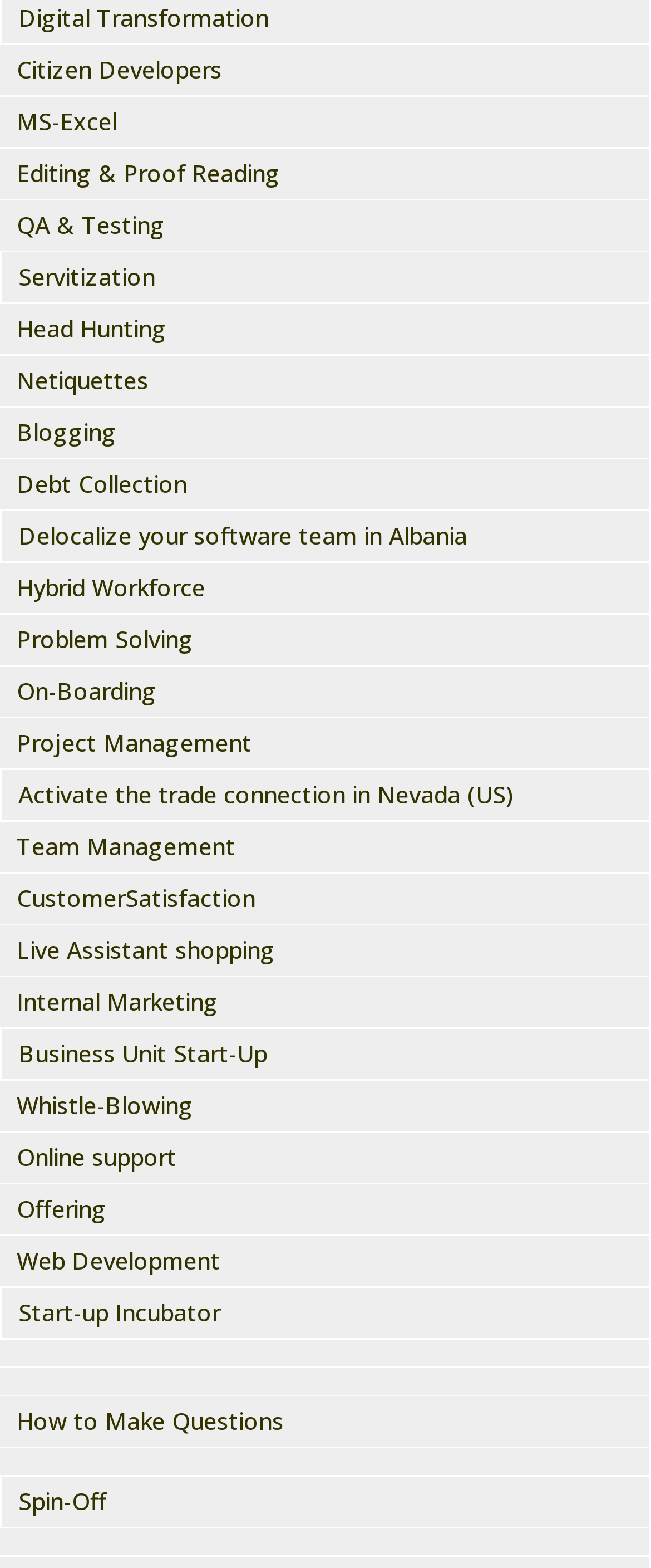Pinpoint the bounding box coordinates of the area that must be clicked to complete this instruction: "Read about Editing & Proof Reading".

[0.026, 0.1, 0.431, 0.12]